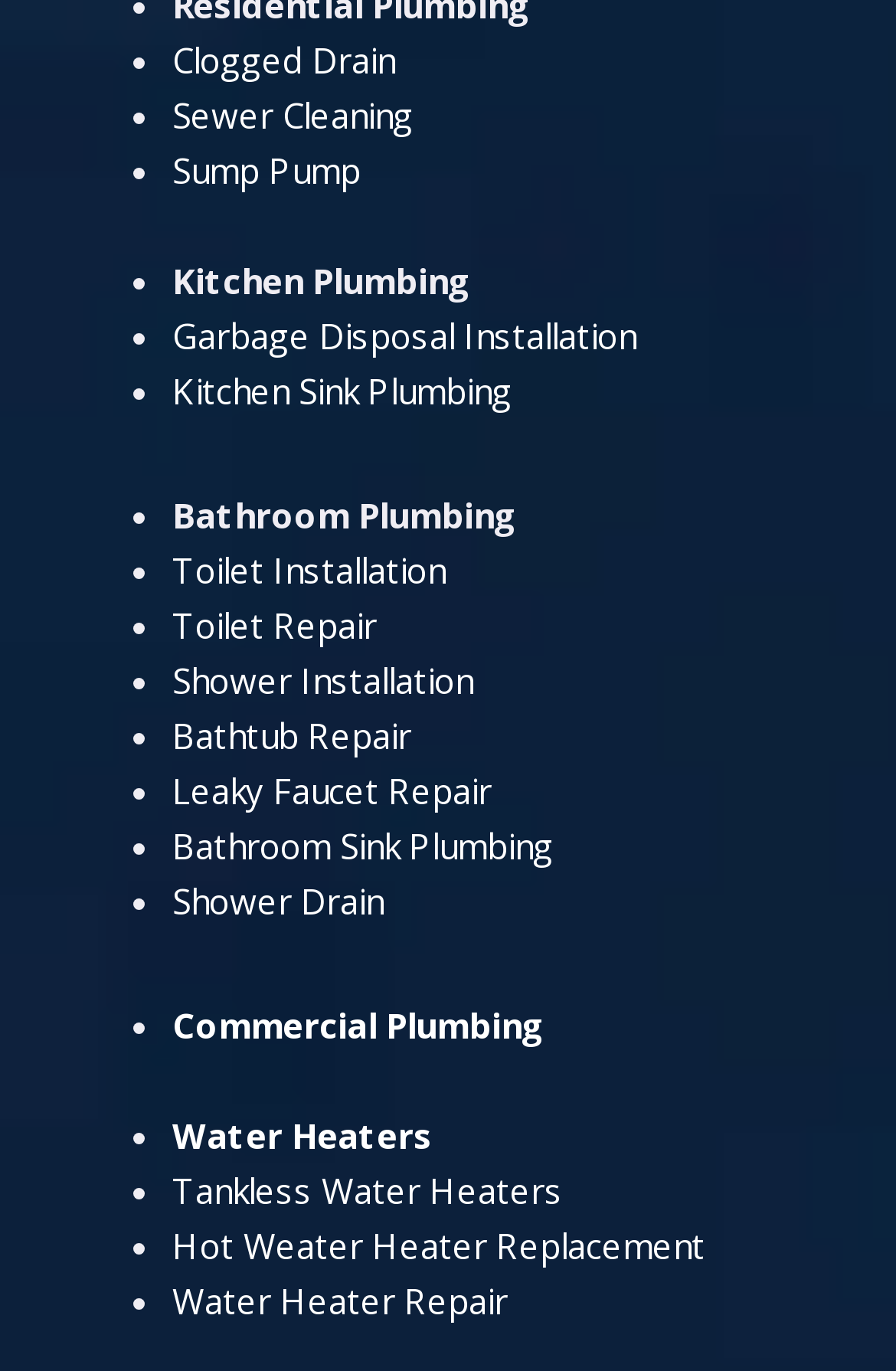Answer the question with a single word or phrase: 
Are there any kitchen plumbing services listed?

Yes